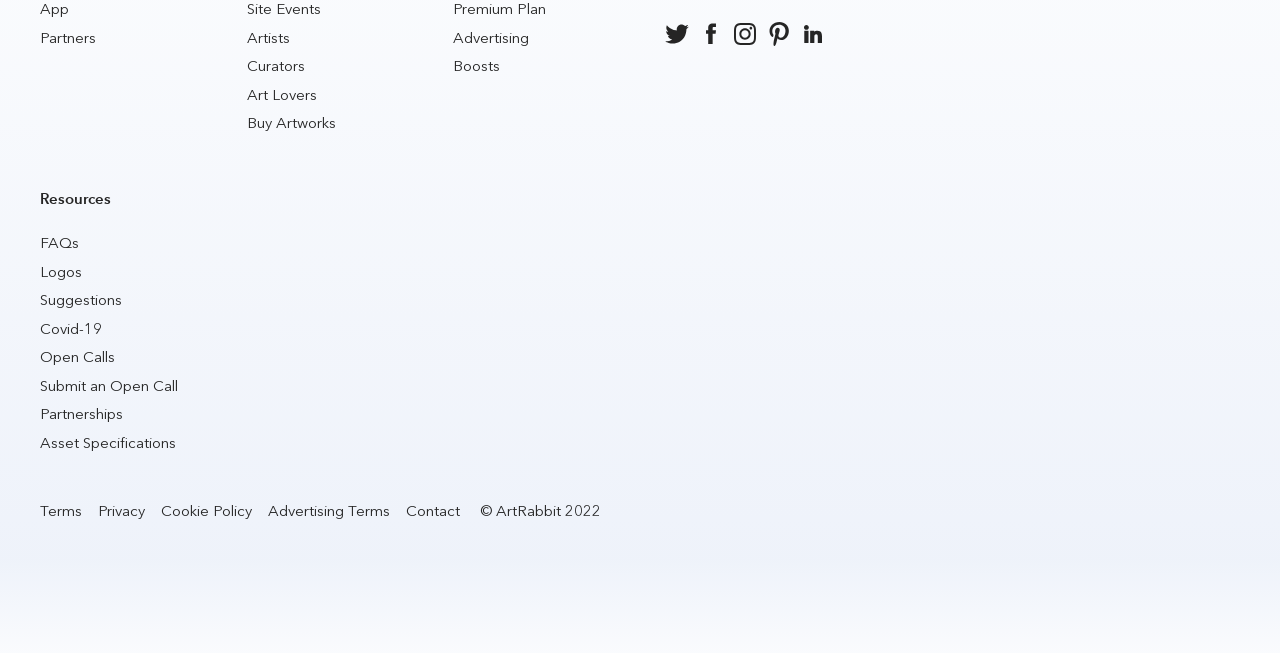Please find the bounding box for the UI element described by: "Artists".

[0.193, 0.056, 0.226, 0.084]